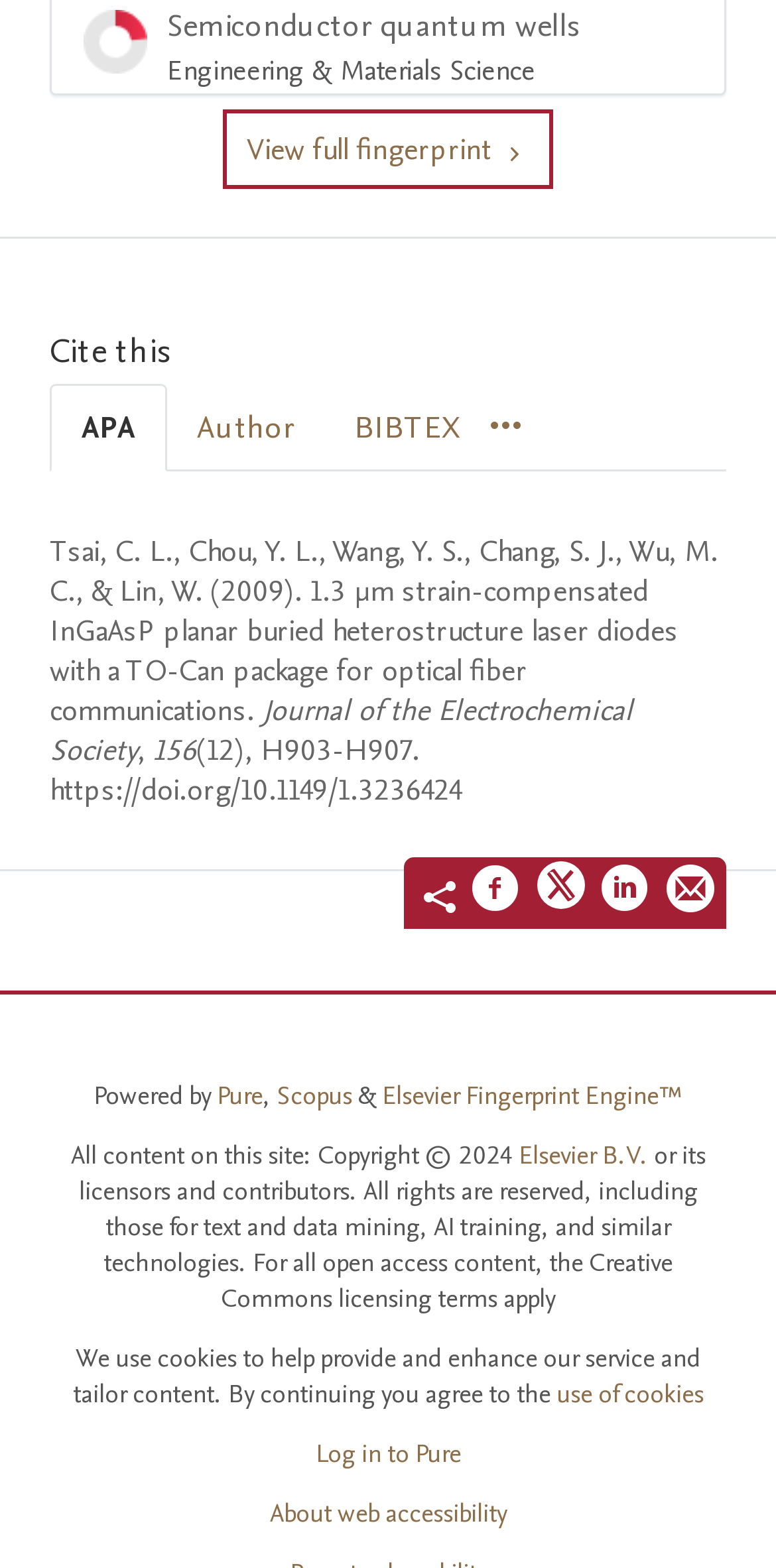Predict the bounding box coordinates for the UI element described as: "Elsevier B.V.". The coordinates should be four float numbers between 0 and 1, presented as [left, top, right, bottom].

[0.668, 0.725, 0.835, 0.748]